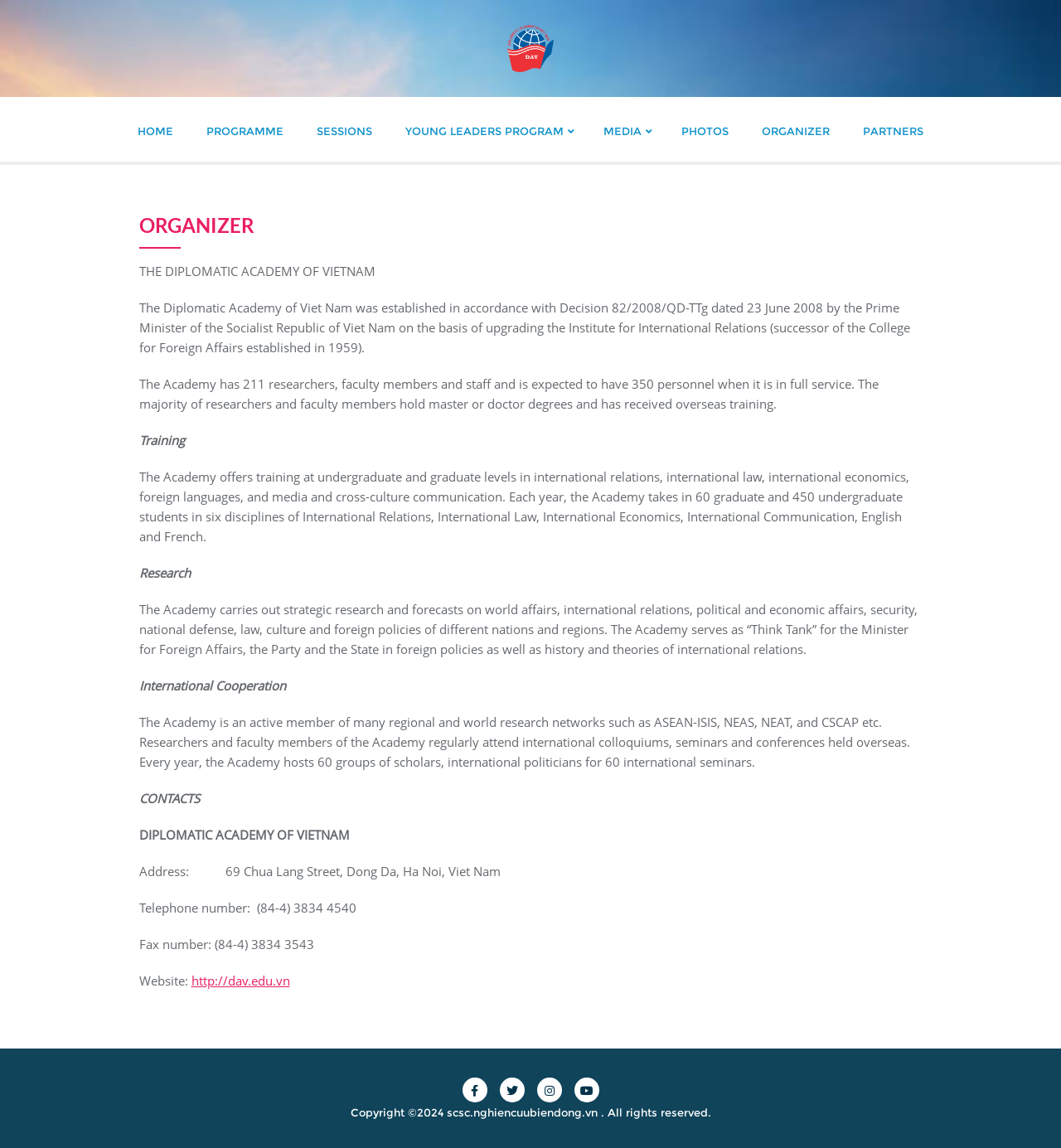What is the website of the academy?
Your answer should be a single word or phrase derived from the screenshot.

http://dav.edu.vn